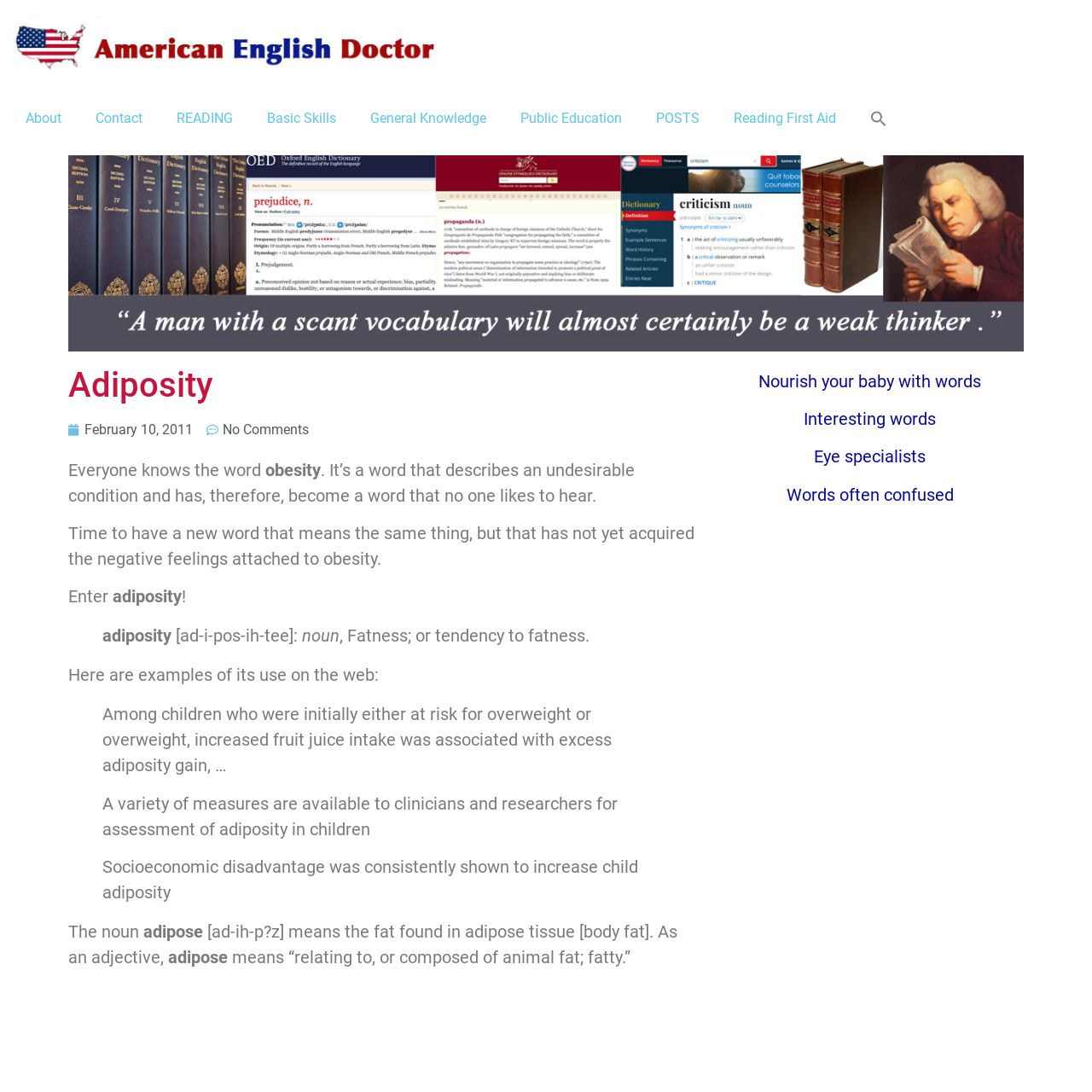Determine the coordinates of the bounding box that should be clicked to complete the instruction: "Search for a term". The coordinates should be represented by four float numbers between 0 and 1: [left, top, right, bottom].

[0.781, 0.091, 0.828, 0.127]